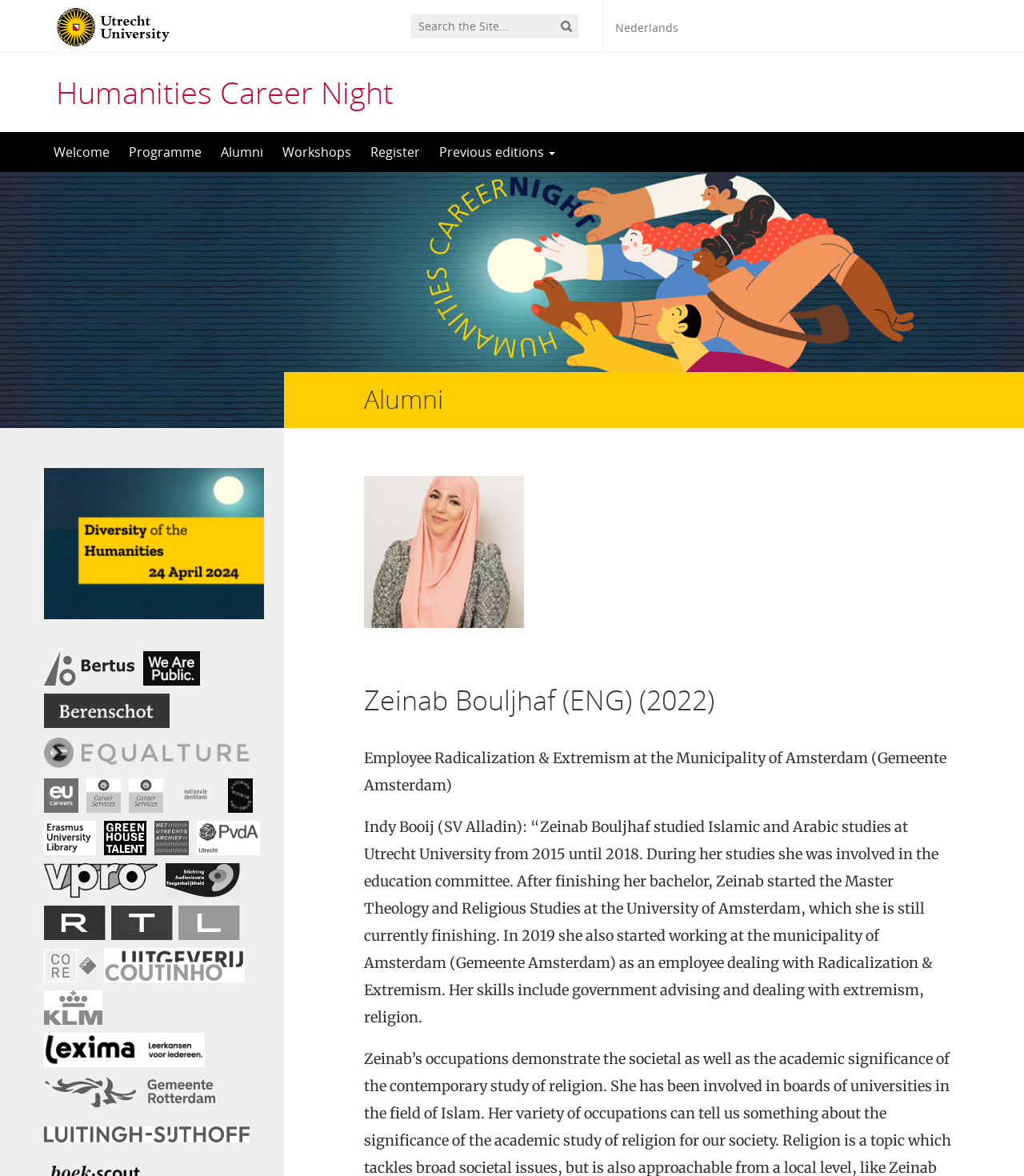Can you specify the bounding box coordinates for the region that should be clicked to fulfill this instruction: "Click the Nederlands link".

[0.6, 0.017, 0.662, 0.03]